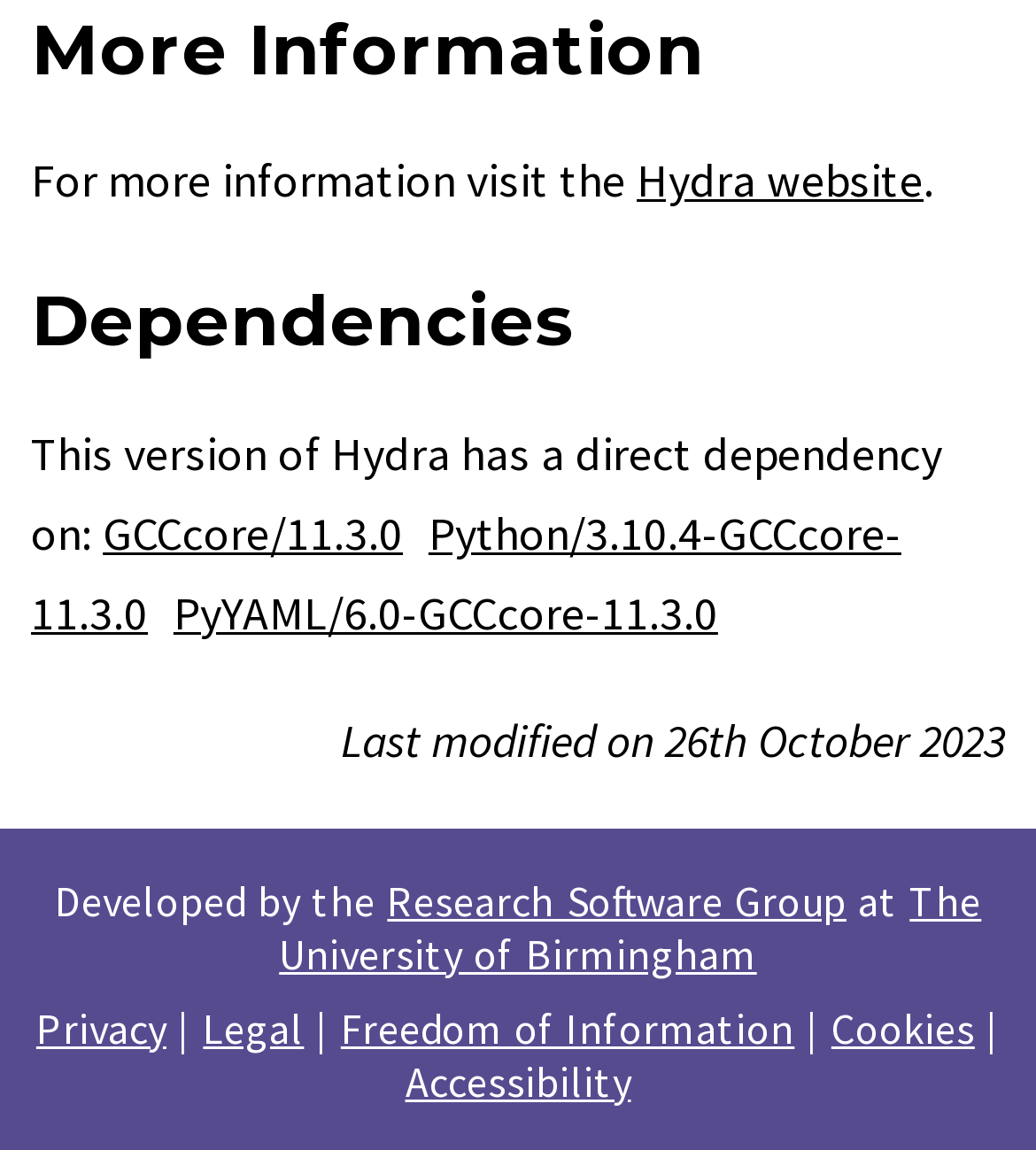When was the last modification made?
Please use the visual content to give a single word or phrase answer.

26th October 2023